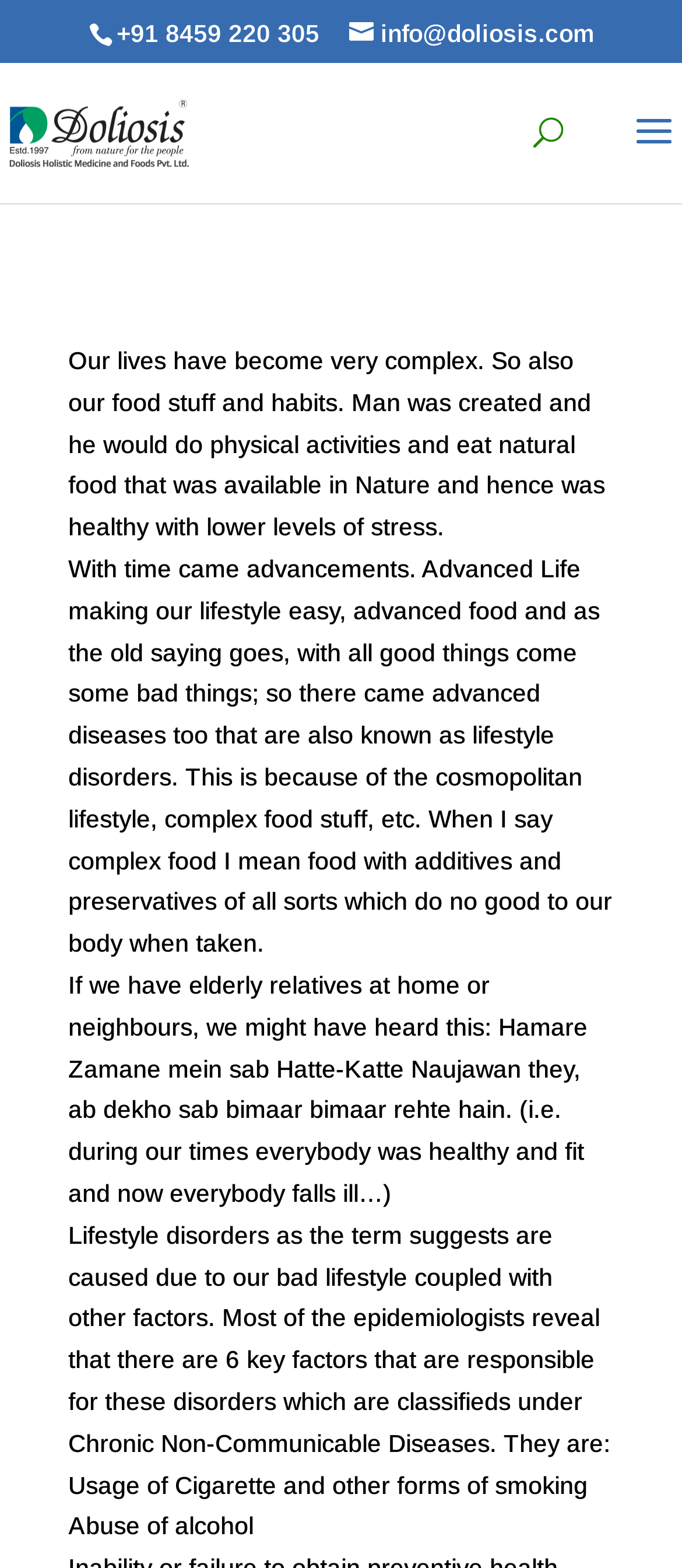Determine the bounding box for the HTML element described here: "name="s" placeholder="Search …" title="Search for:"". The coordinates should be given as [left, top, right, bottom] with each number being a float between 0 and 1.

[0.473, 0.04, 0.923, 0.042]